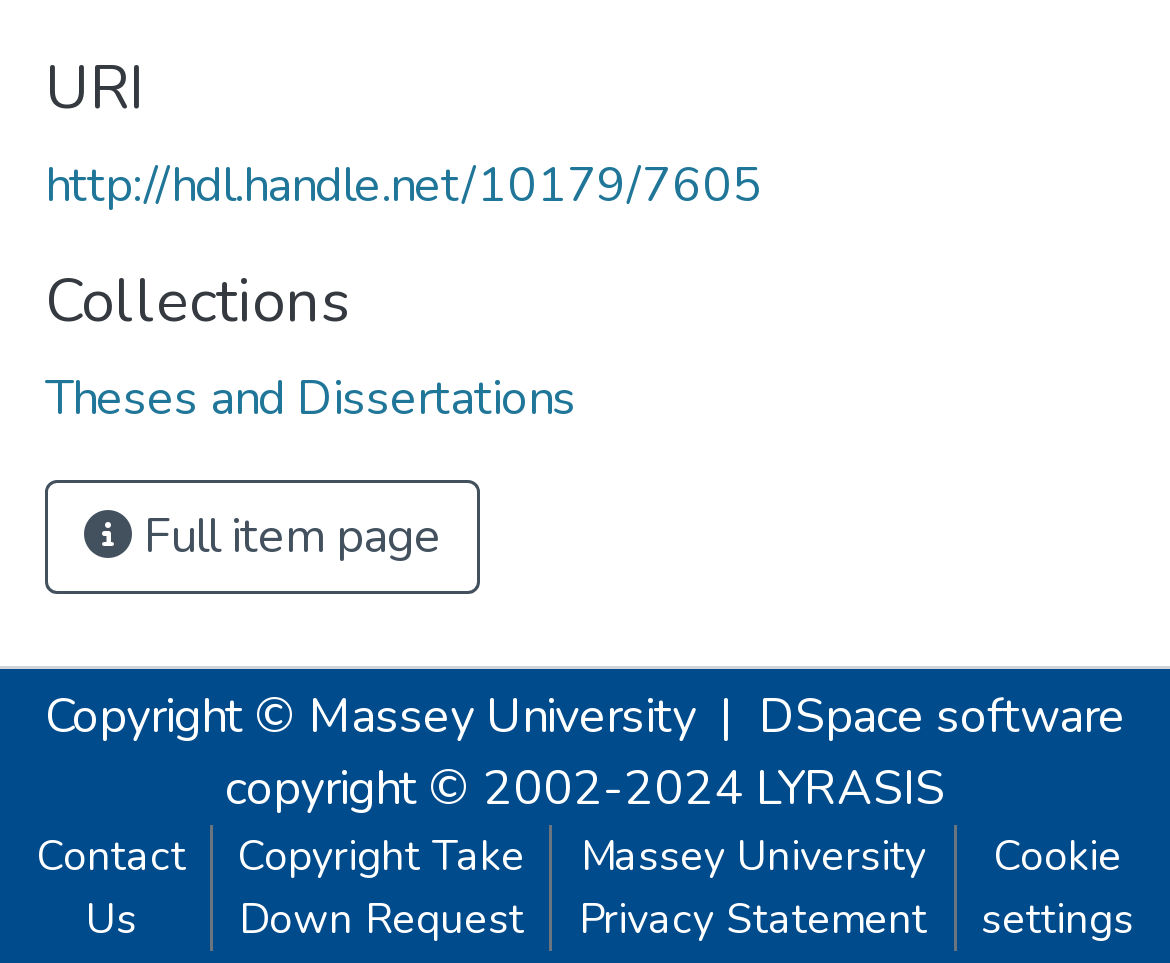Please specify the bounding box coordinates of the clickable section necessary to execute the following command: "Learn about LDS architecture".

None